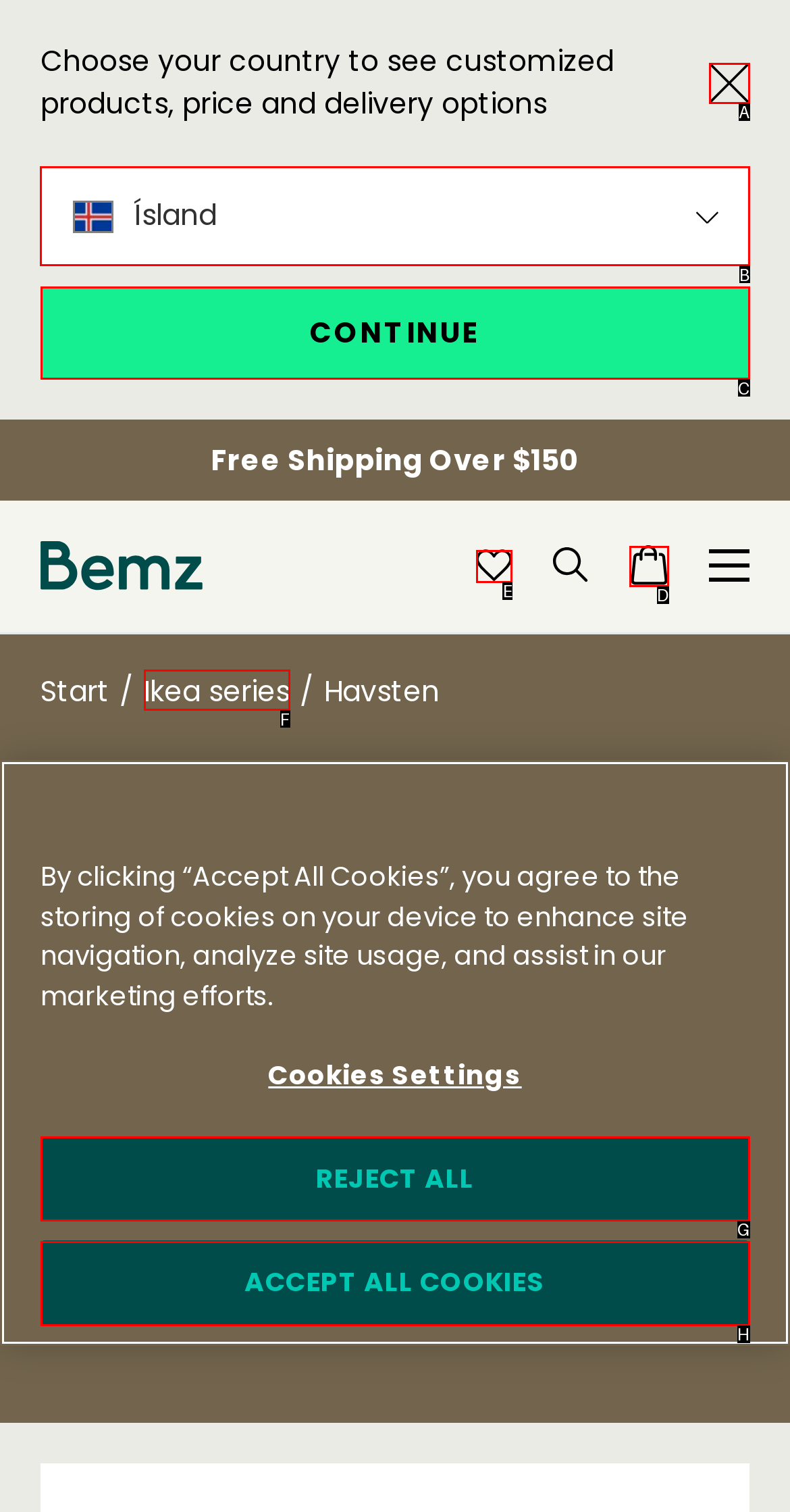Pick the option that should be clicked to perform the following task: Choose your country
Answer with the letter of the selected option from the available choices.

B